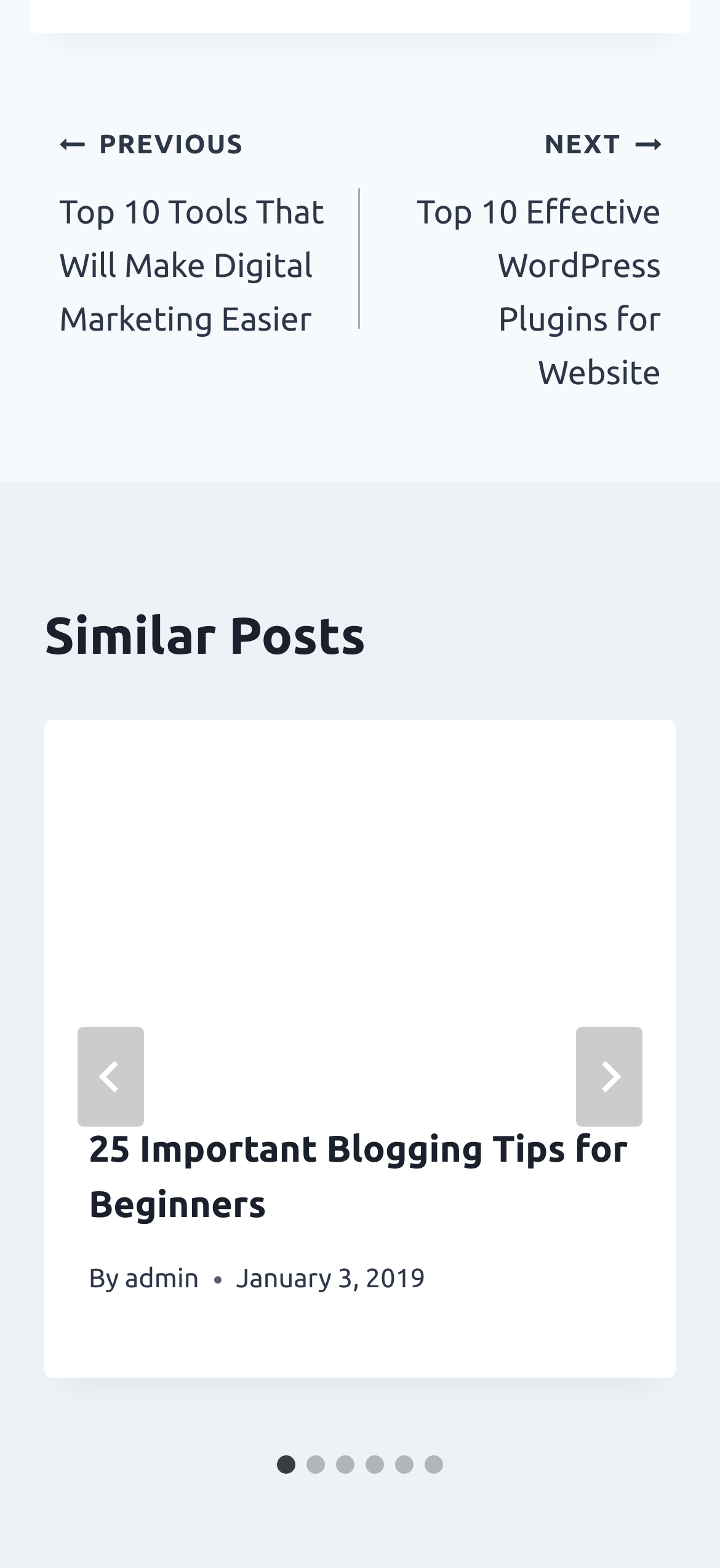When was the first similar post published?
Identify the answer in the screenshot and reply with a single word or phrase.

January 3, 2019